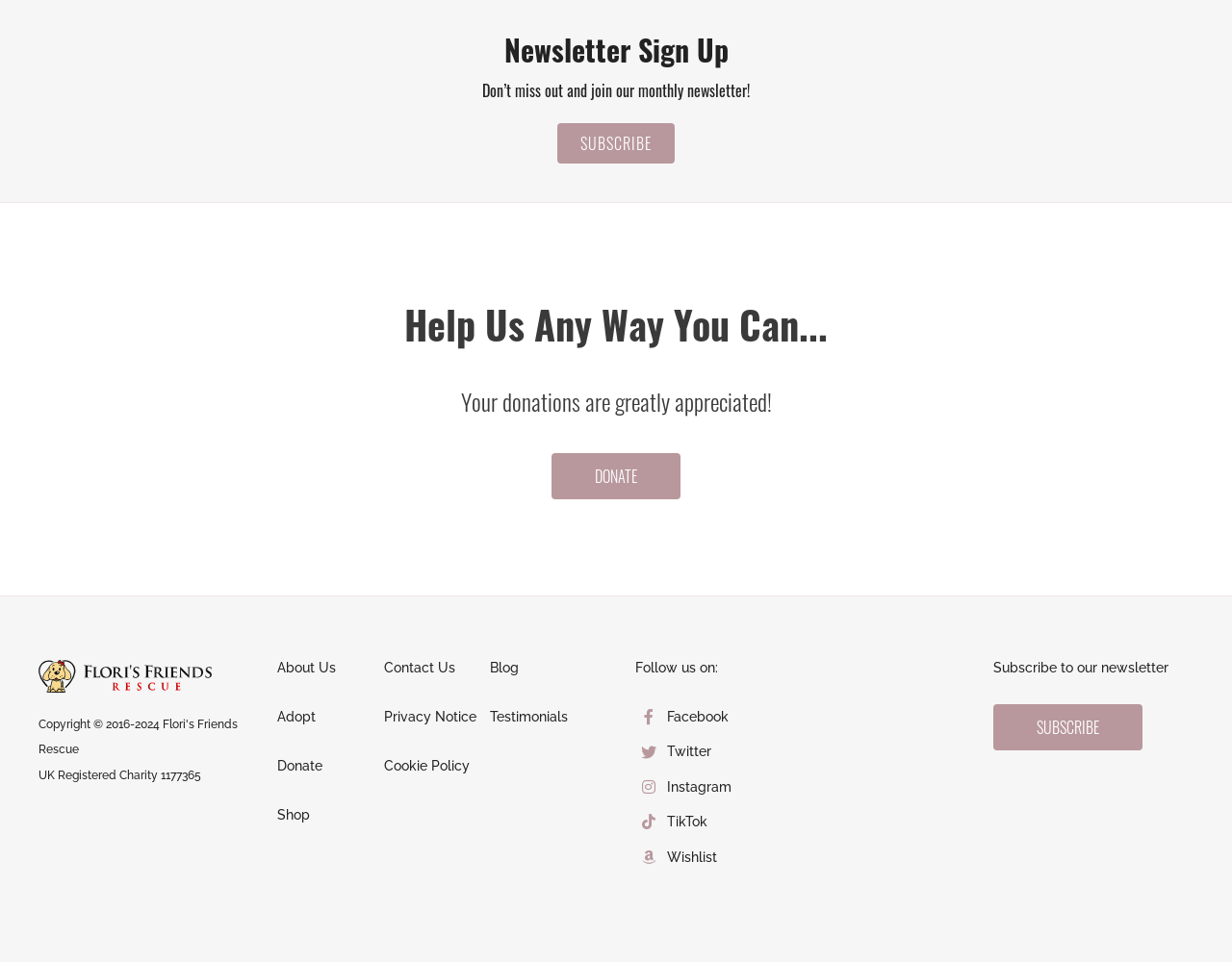Mark the bounding box of the element that matches the following description: "Newsletter Sign Up".

[0.409, 0.029, 0.591, 0.074]